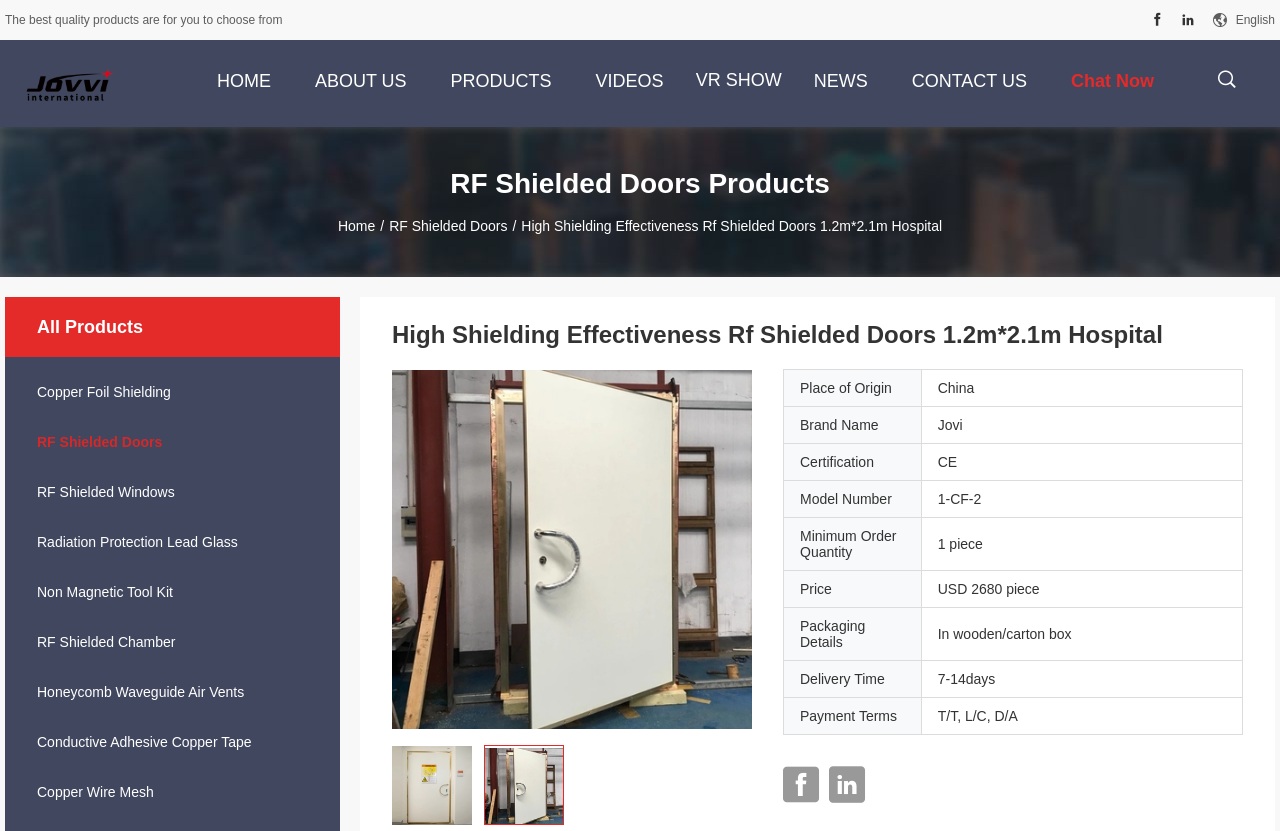What is the certification of the product?
Based on the image, give a one-word or short phrase answer.

CE